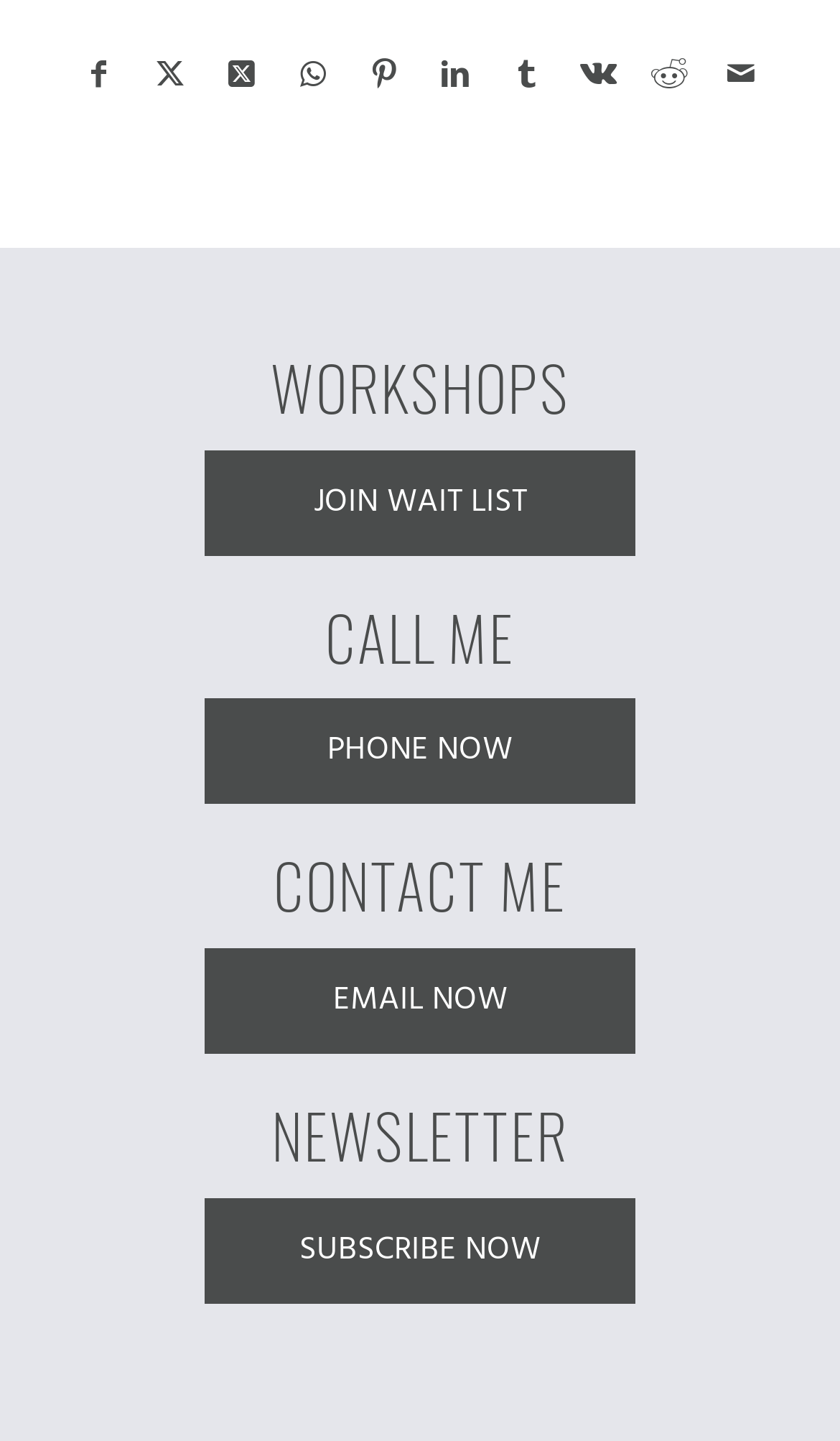Answer the question below using just one word or a short phrase: 
What is the label of the first heading?

WORKSHOPS